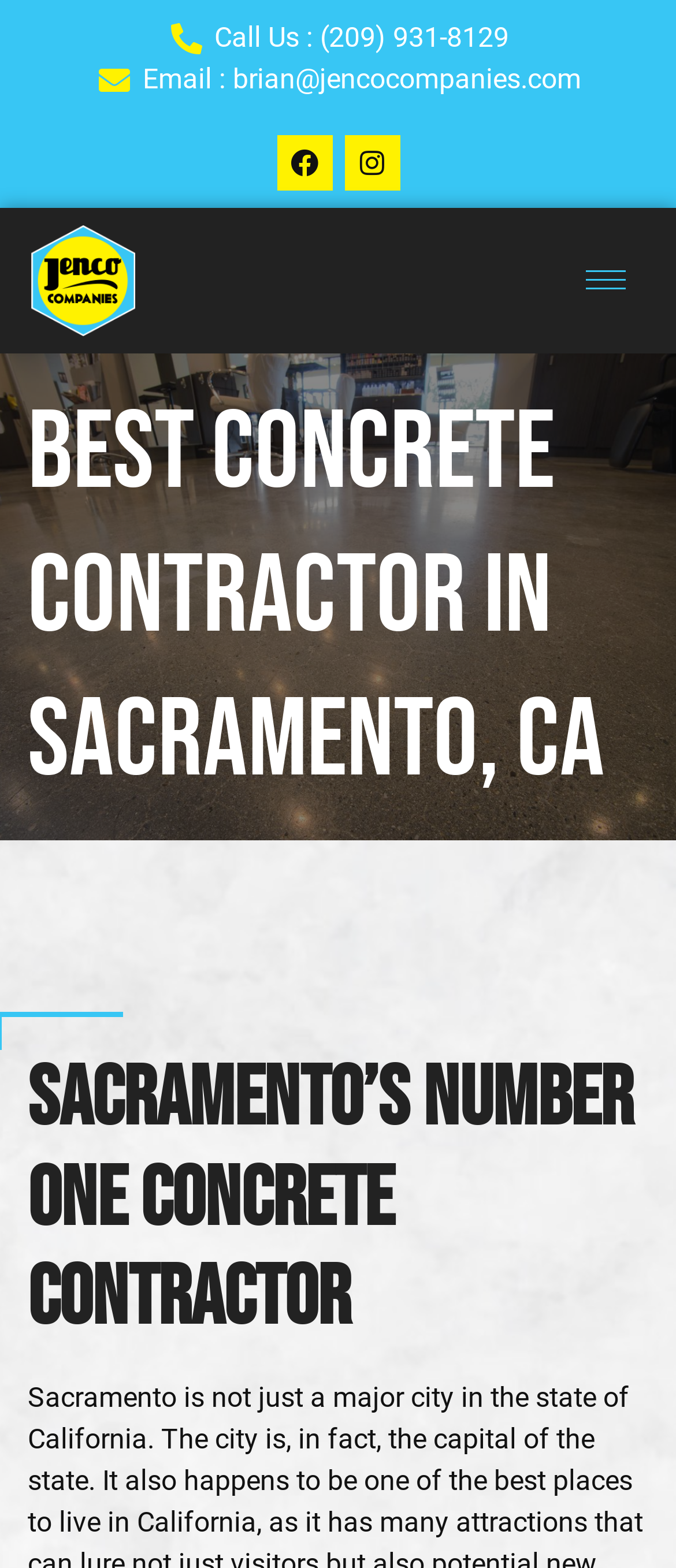Please answer the following question using a single word or phrase: 
Is the company based in Sacramento?

No